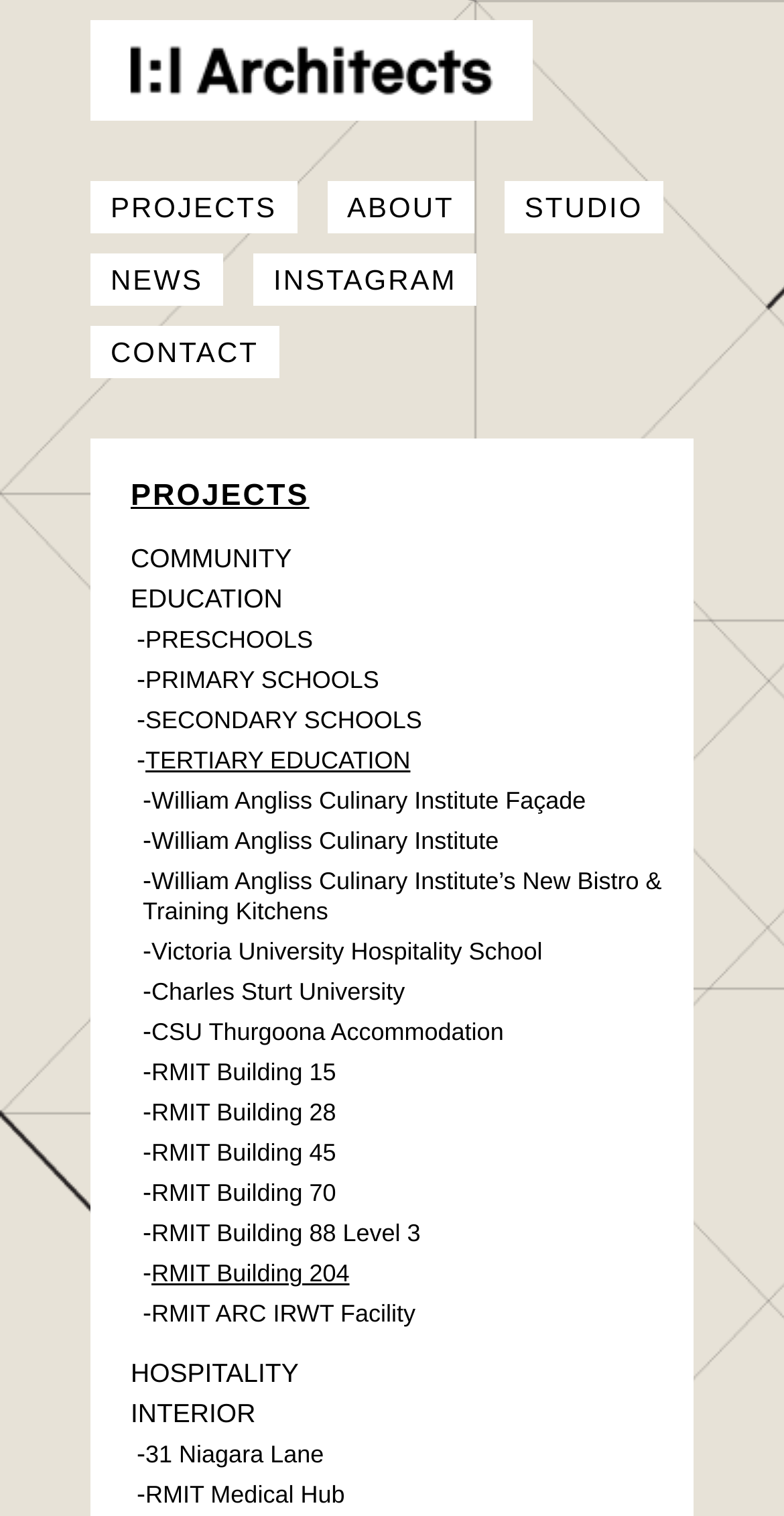What is the first link under the 'EDUCATION' category?
Please ensure your answer to the question is detailed and covers all necessary aspects.

I looked at the links under the 'EDUCATION' category and found that the first link is 'PRESCHOOLS'.